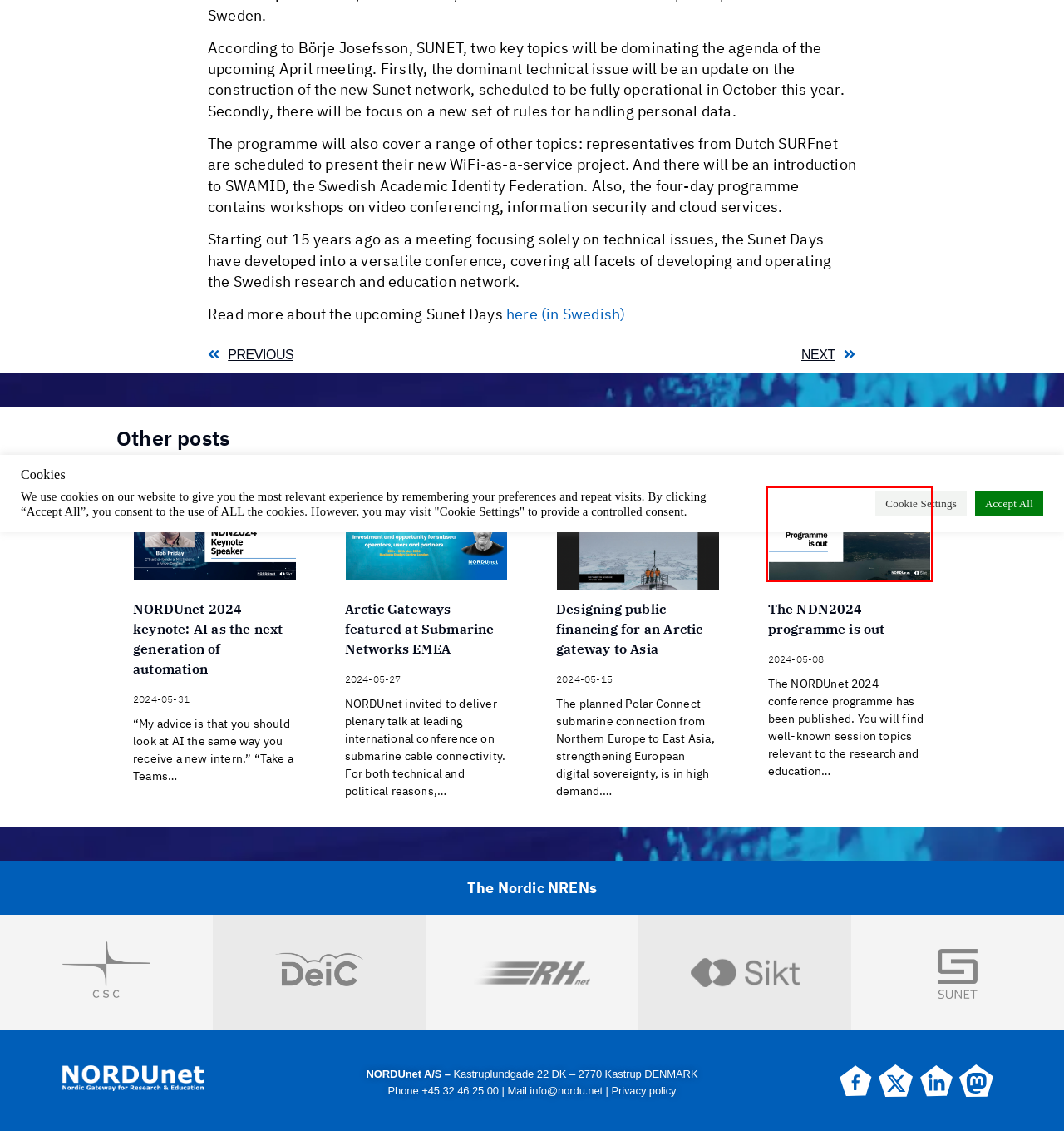With the provided screenshot showing a webpage and a red bounding box, determine which webpage description best fits the new page that appears after clicking the element inside the red box. Here are the options:
A. Arctic Gateways featured at Submarine Networks EMEA - NORDUnet
B. Discover the In The Field blog - NORDUnet
C. NORDUnet 2024 keynote: AI as the next generation of automation - NORDUnet
D. DeiC | Danish e-Infrastructure Consortium
E. The NDN2024 programme is out - NORDUnet
F. RHnet -- Icelandic University Research Network
G. 2024-05-27 - NORDUnet
H. New NORDUnet Data Centre infrastructure - NORDUnet

E